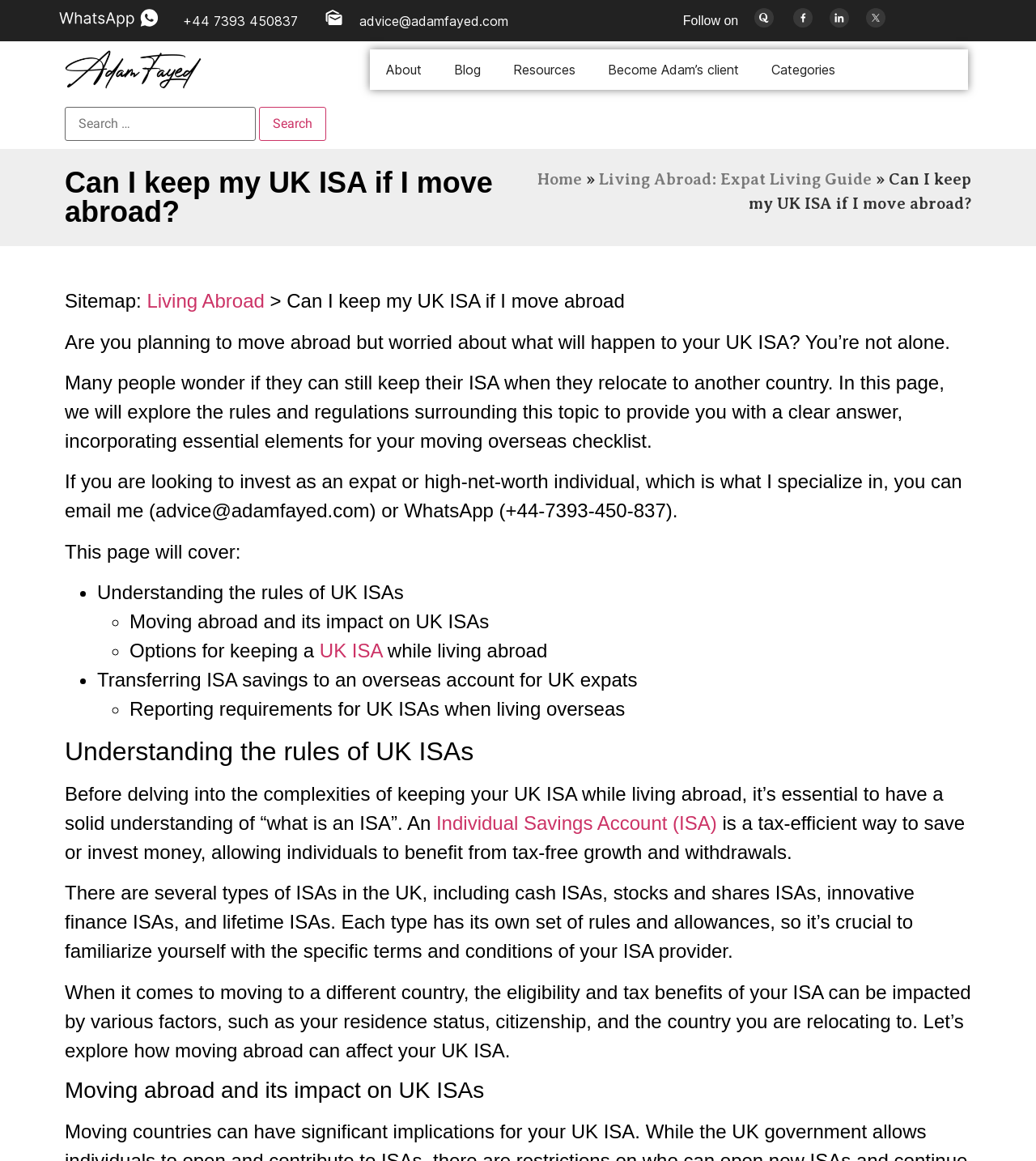Please provide a one-word or short phrase answer to the question:
What is the topic of the webpage?

UK ISA and moving abroad